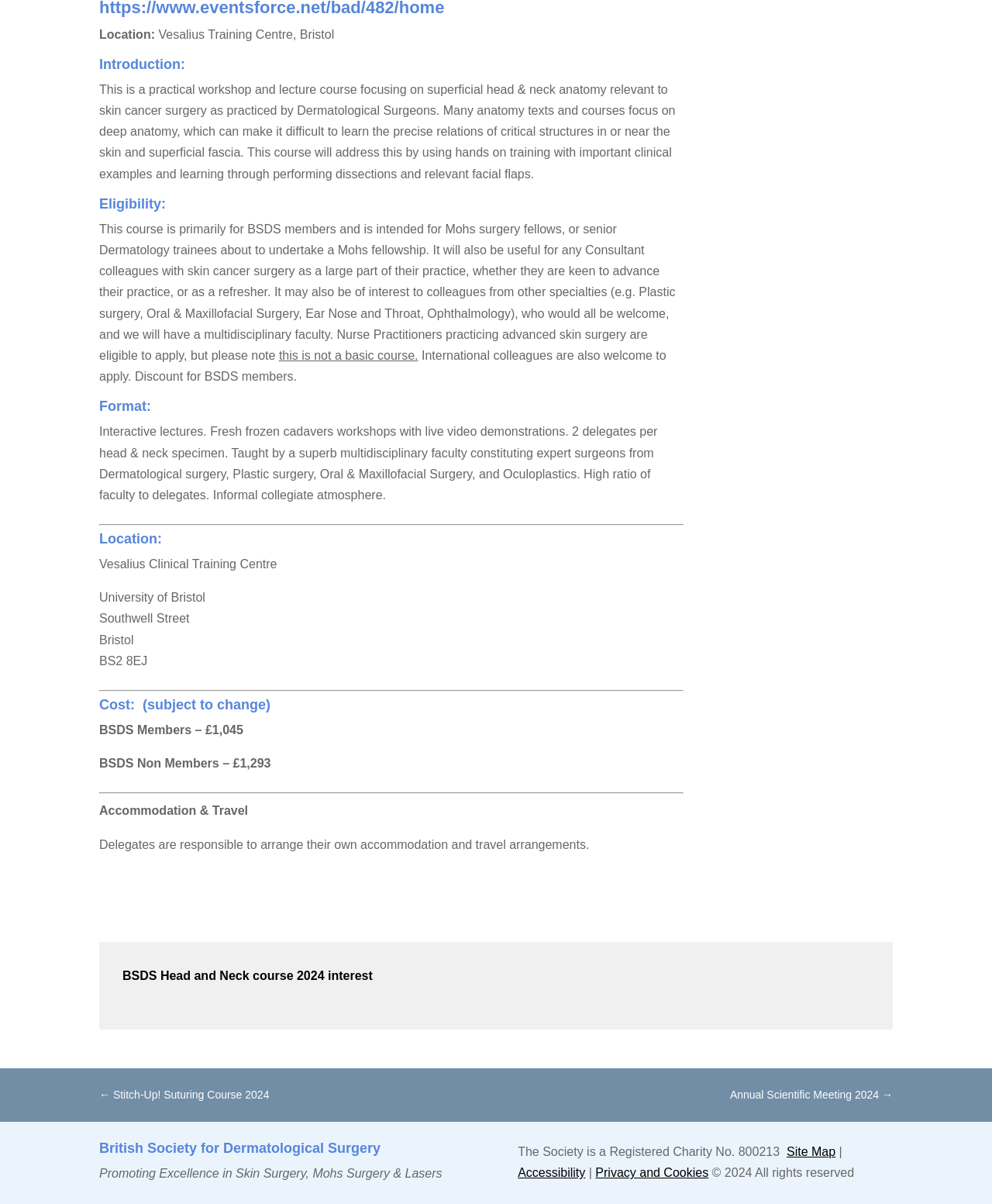Identify the bounding box of the HTML element described as: "info@cookietingz.com".

None